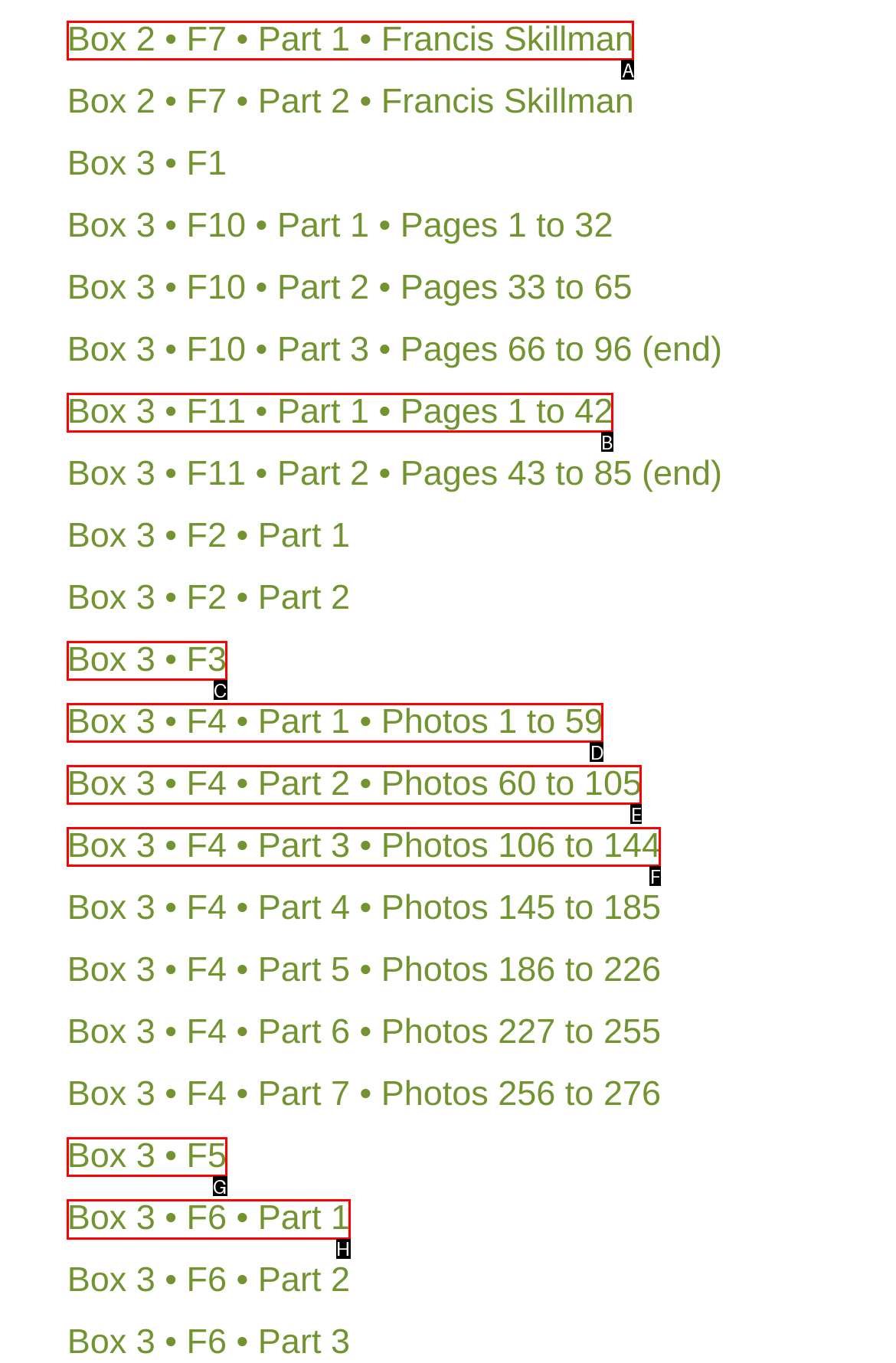To perform the task "browse Box 3 • F6 • Part 1", which UI element's letter should you select? Provide the letter directly.

H